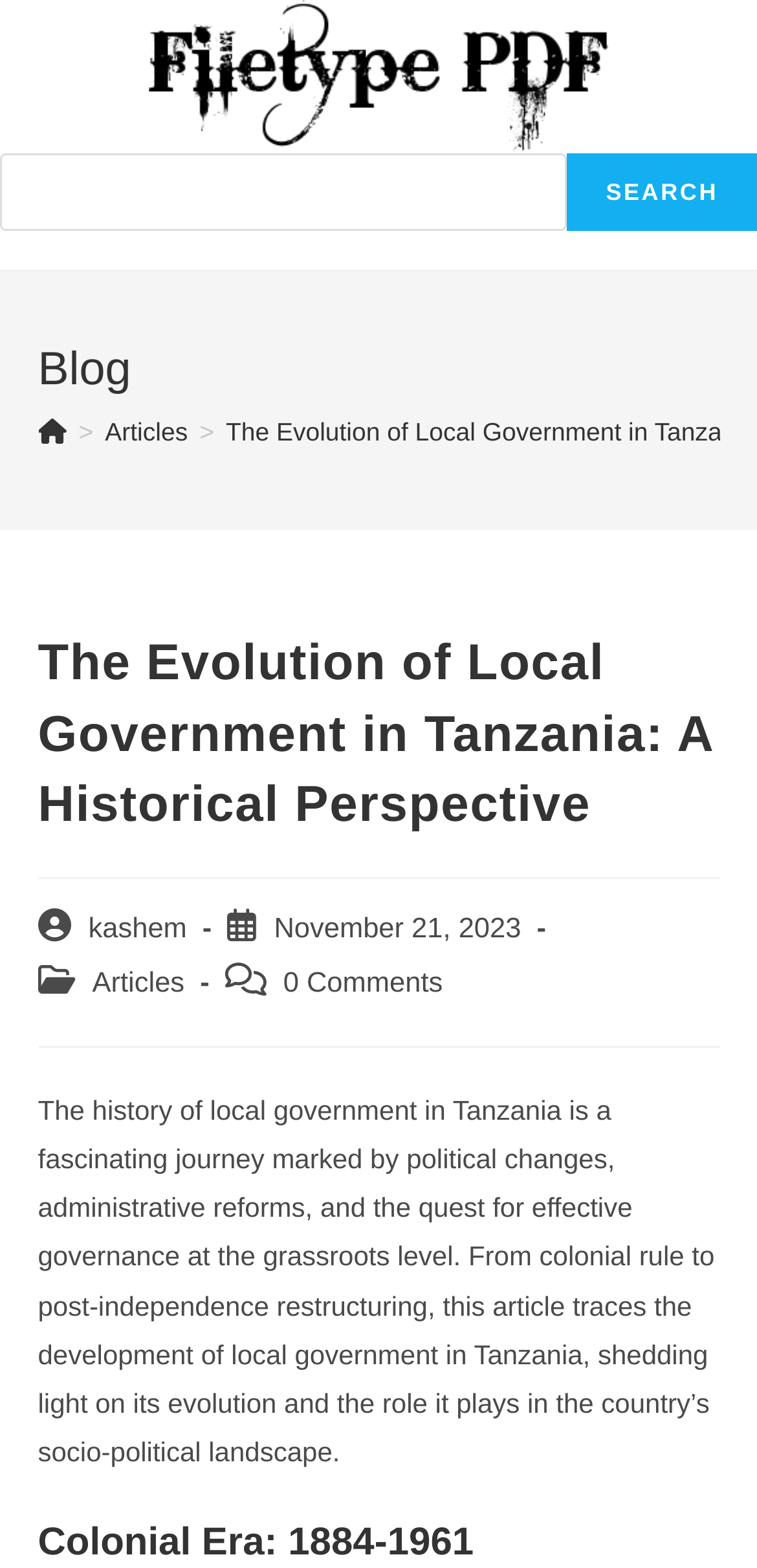Please find the bounding box coordinates of the section that needs to be clicked to achieve this instruction: "Click on the 'Home' link".

[0.05, 0.266, 0.088, 0.285]